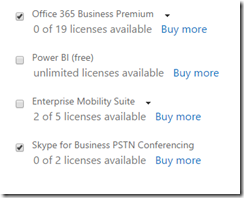Describe all the elements visible in the image meticulously.

The image displays a section of the Office 365 portal illustrating the available licenses for various services. It details the license availability for four specific offerings: 

1. **Office 365 Business Premium**: 0 out of 19 licenses available, indicating that no licenses are currently accessible for this service.
2. **Power BI (free)**: Available licenses are unlimited, suggesting that users can add as many as needed without limitation.
3. **Enterprise Mobility Suite**: 2 out of 5 licenses available, meaning there are two licenses still accessible for this suite.
4. **Skype for Business PSTN Conferencing**: 0 out of 2 licenses available, showing that no licenses are presently obtainable for PSTN Conferencing.

Each entry features a “Buy more” link, allowing users to purchase additional licenses if necessary. This image captures the licensing status, which is crucial for users managing their Office 365 subscriptions and ensuring they have the necessary tools for collaboration.